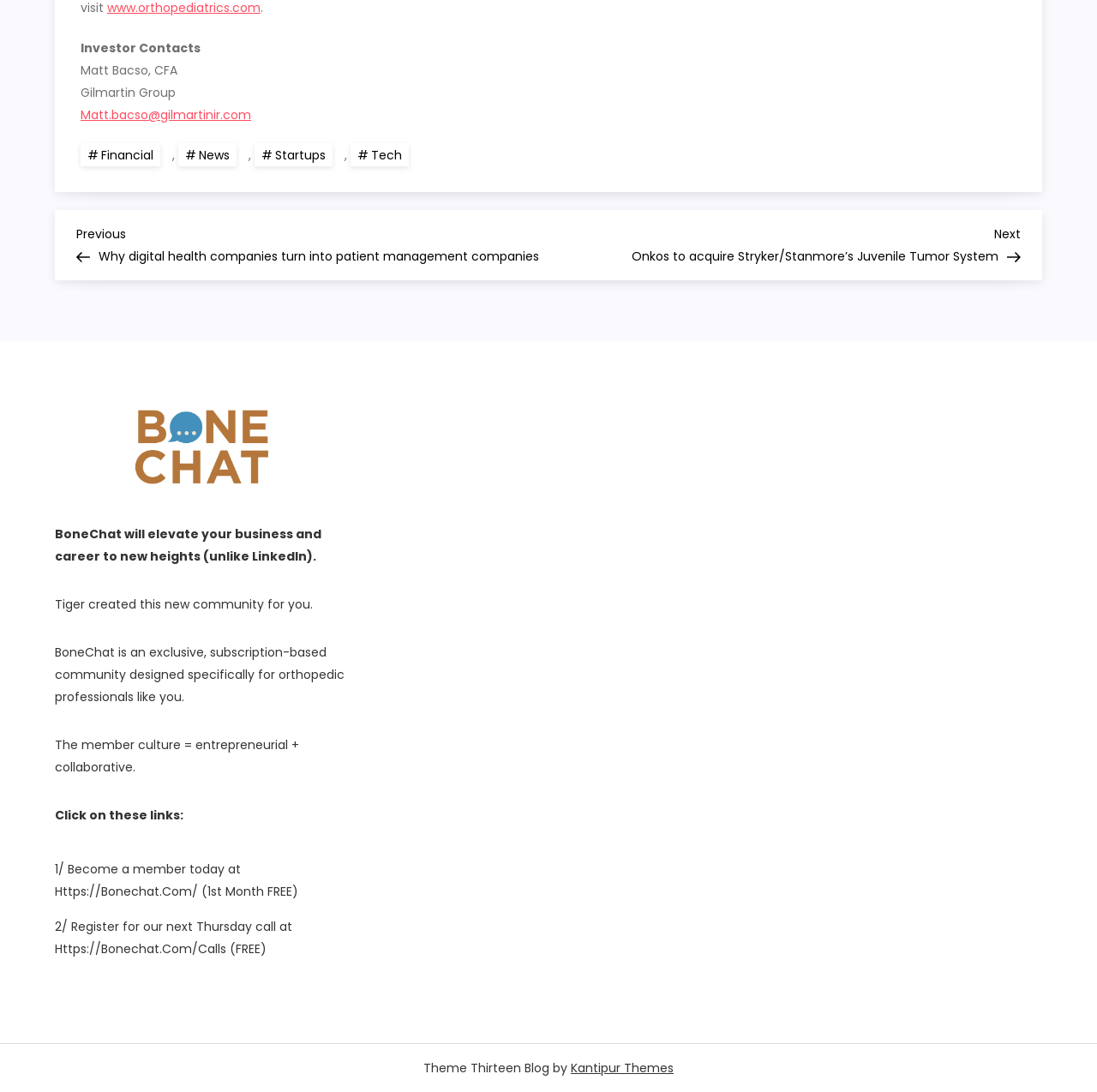Identify the bounding box coordinates for the UI element described as: "https://bonechat.com/calls". The coordinates should be provided as four floats between 0 and 1: [left, top, right, bottom].

[0.05, 0.859, 0.206, 0.879]